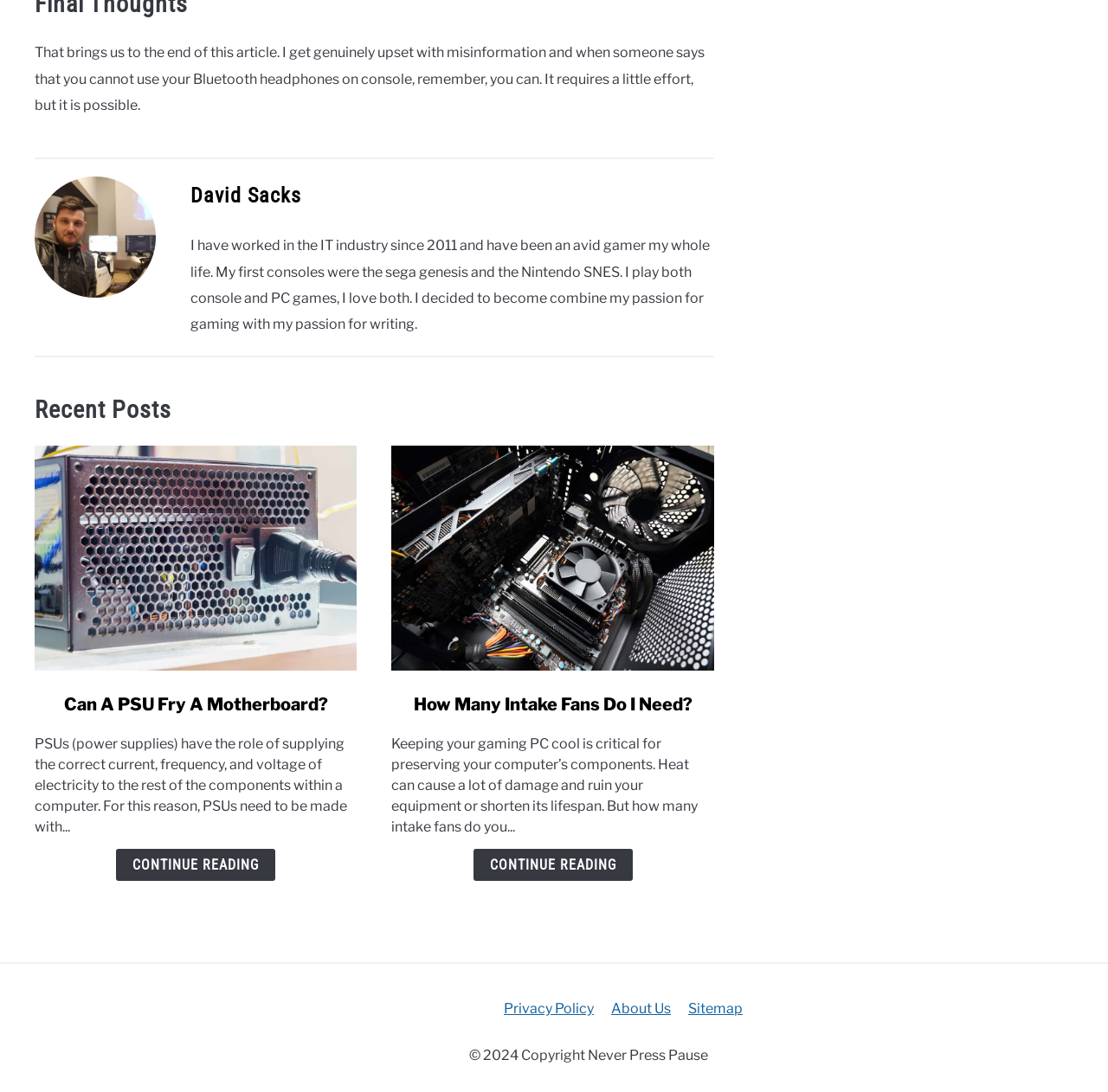Please provide a comprehensive response to the question based on the details in the image: What are the three links at the bottom of the webpage?

At the bottom of the webpage, there are three links: 'Privacy Policy', 'About Us', and 'Sitemap'. These links are located in the footer section of the webpage.